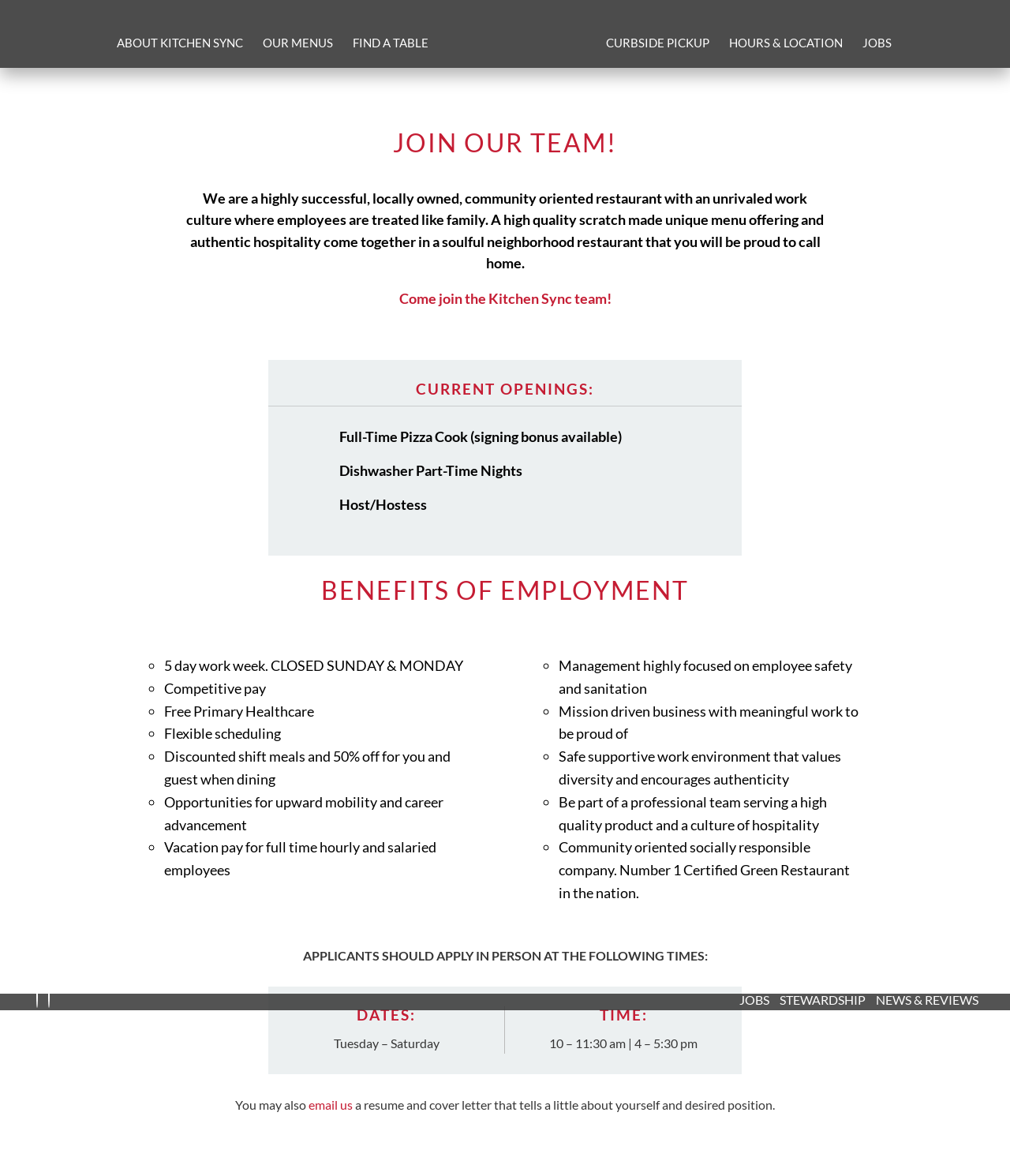Given the element description, predict the bounding box coordinates in the format (top-left x, top-left y, bottom-right x, bottom-right y). Make sure all values are between 0 and 1. Here is the element description: Startup CTO Summit 2024

None